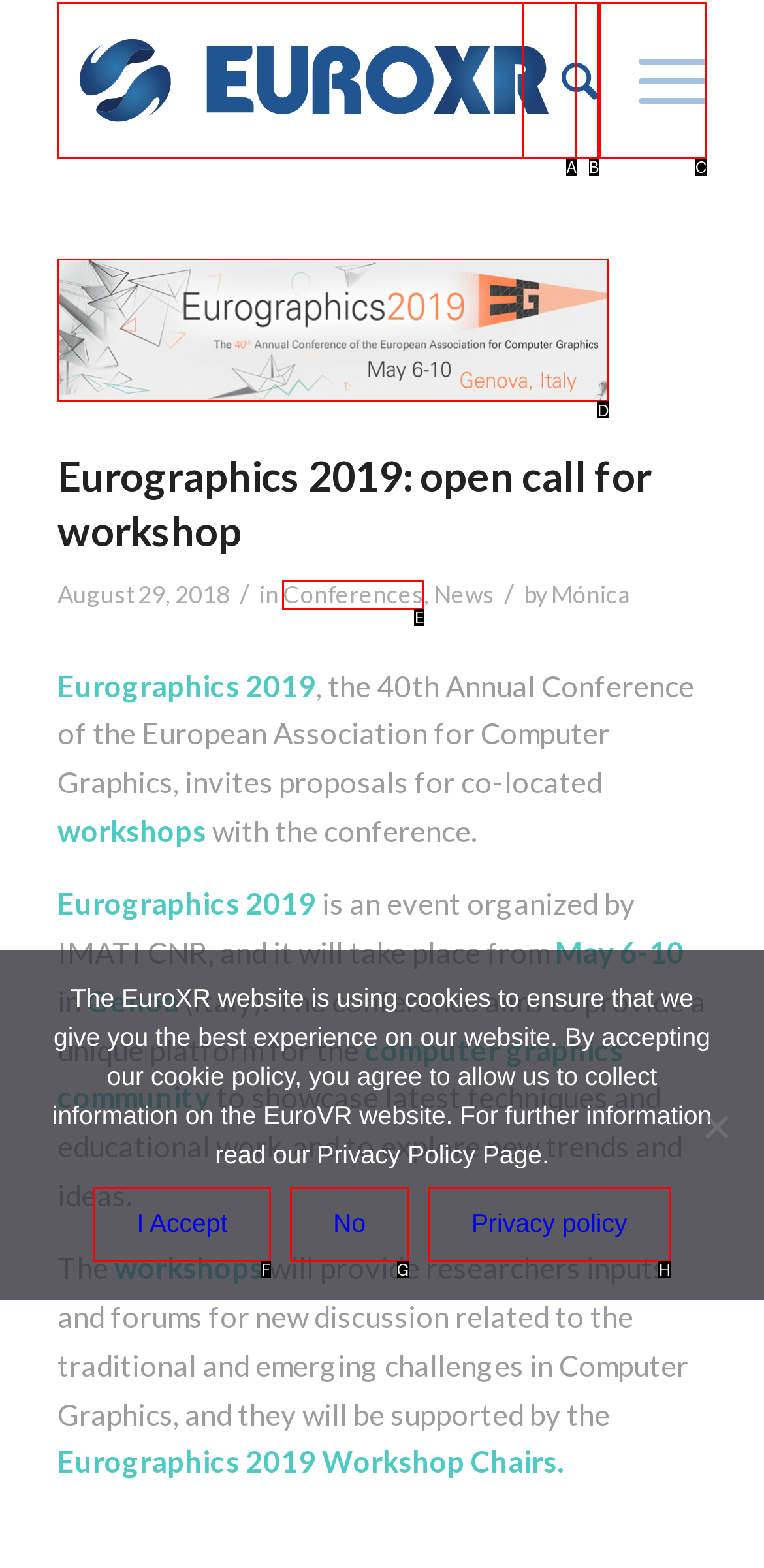Choose the letter that best represents the description: I Accept. Provide the letter as your response.

F